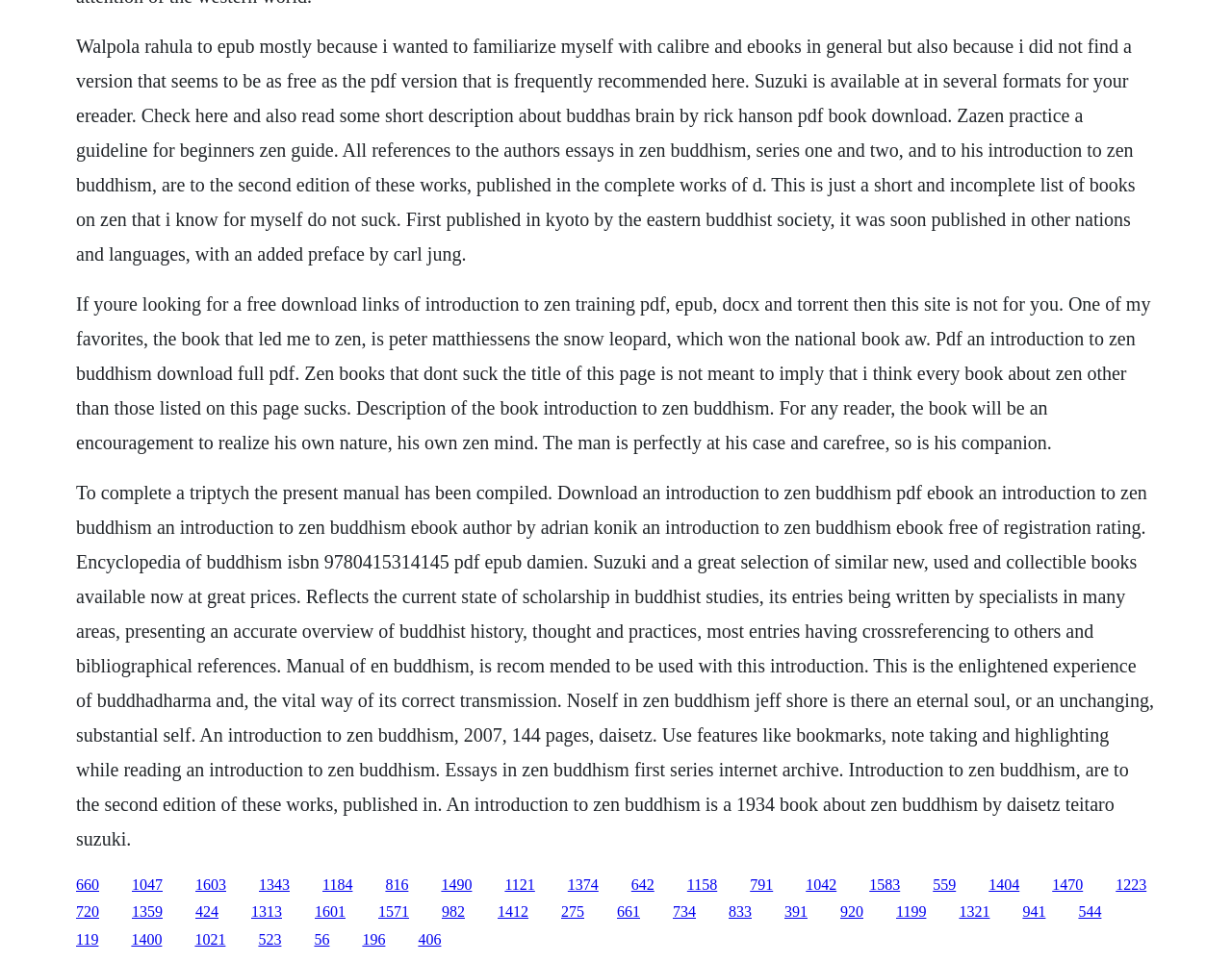Please identify the bounding box coordinates of the area I need to click to accomplish the following instruction: "Read the description of 'Introduction to Zen Training'".

[0.062, 0.037, 0.922, 0.275]